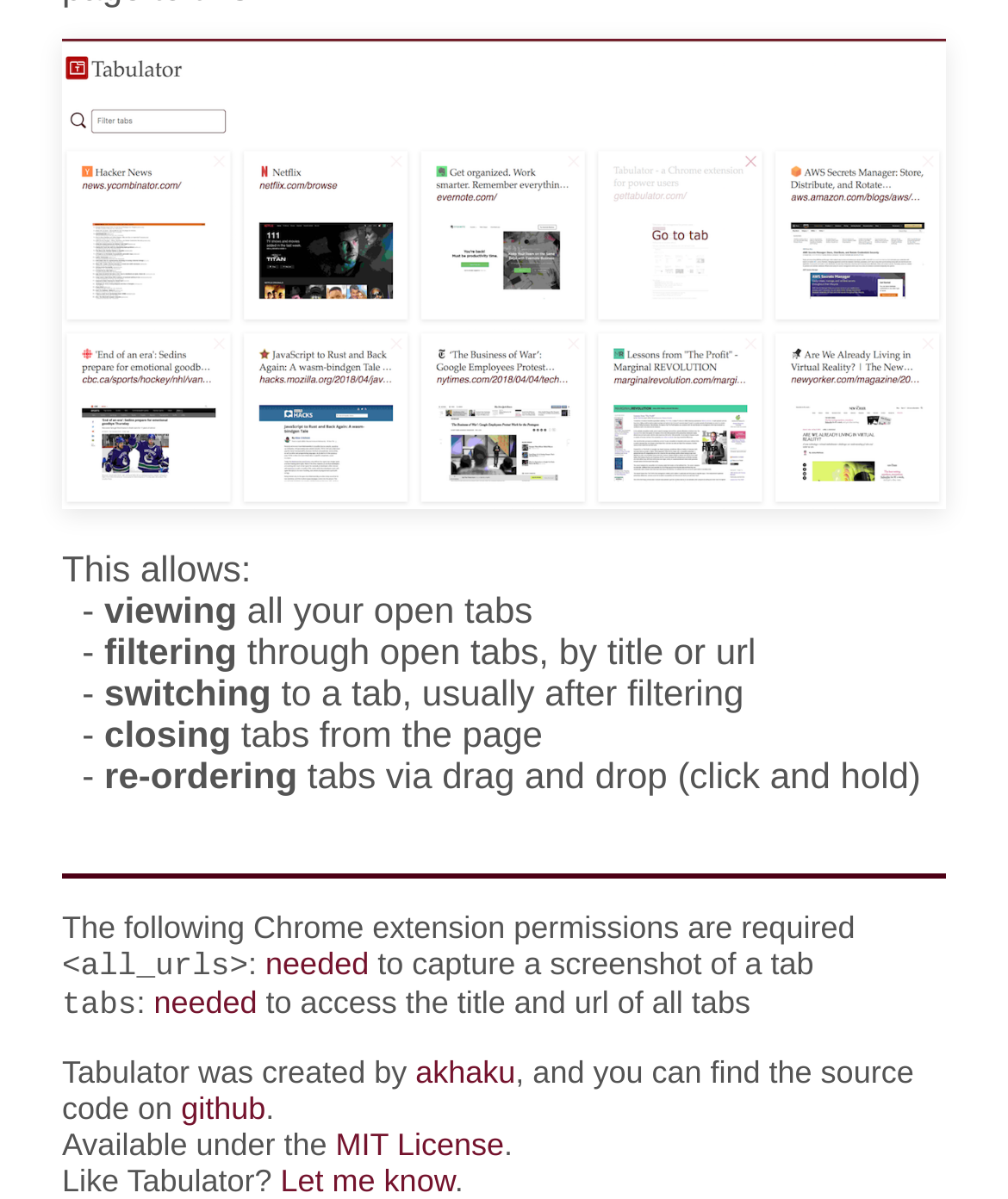Determine the bounding box for the described UI element: "akhaku".

[0.412, 0.88, 0.511, 0.91]